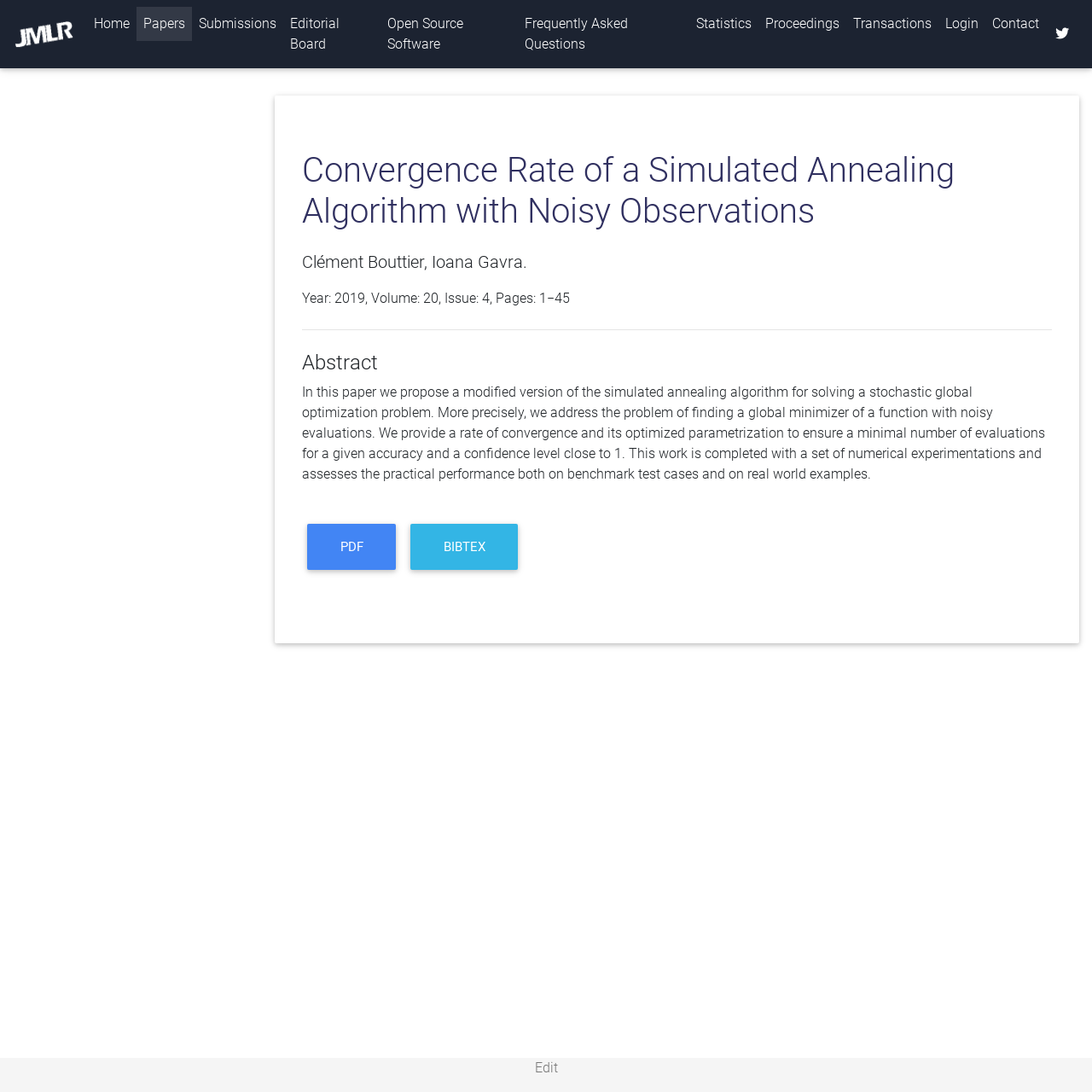Provide a one-word or short-phrase response to the question:
What is the purpose of the 'PDF' button?

To download the paper in PDF format